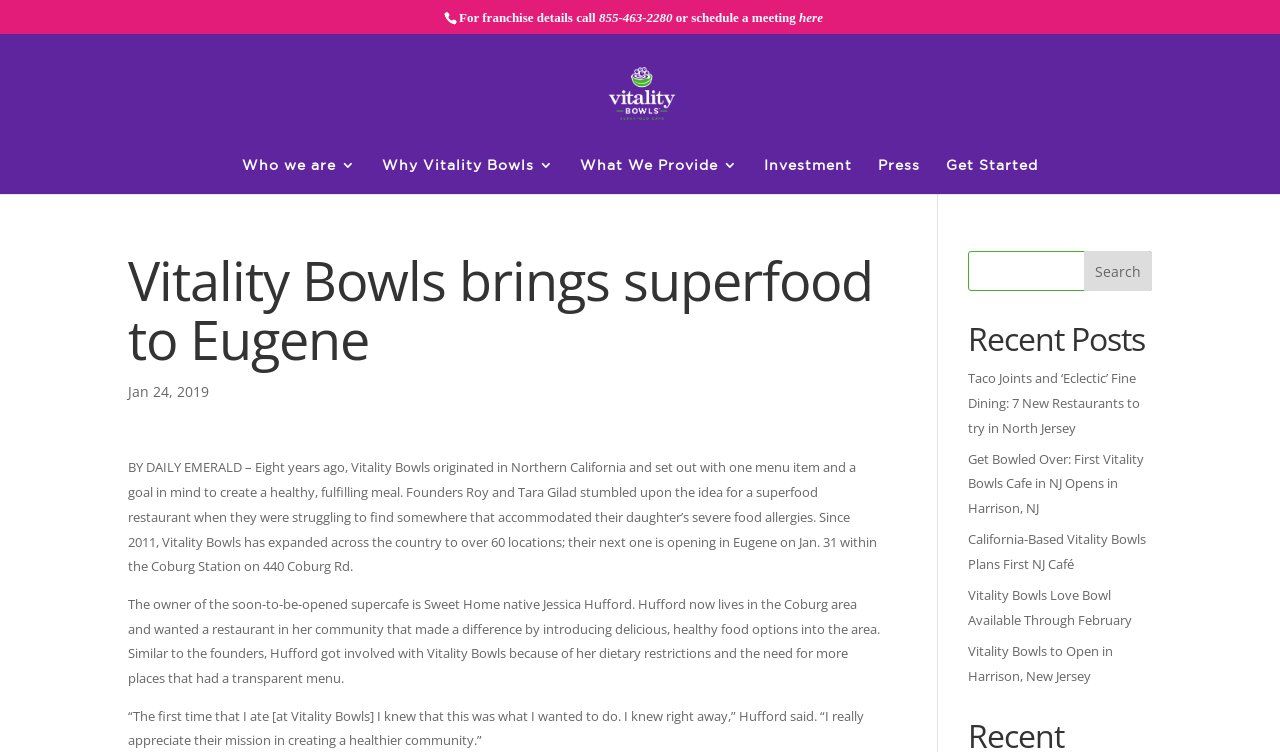Can you specify the bounding box coordinates of the area that needs to be clicked to fulfill the following instruction: "Learn about who they are"?

[0.189, 0.209, 0.278, 0.257]